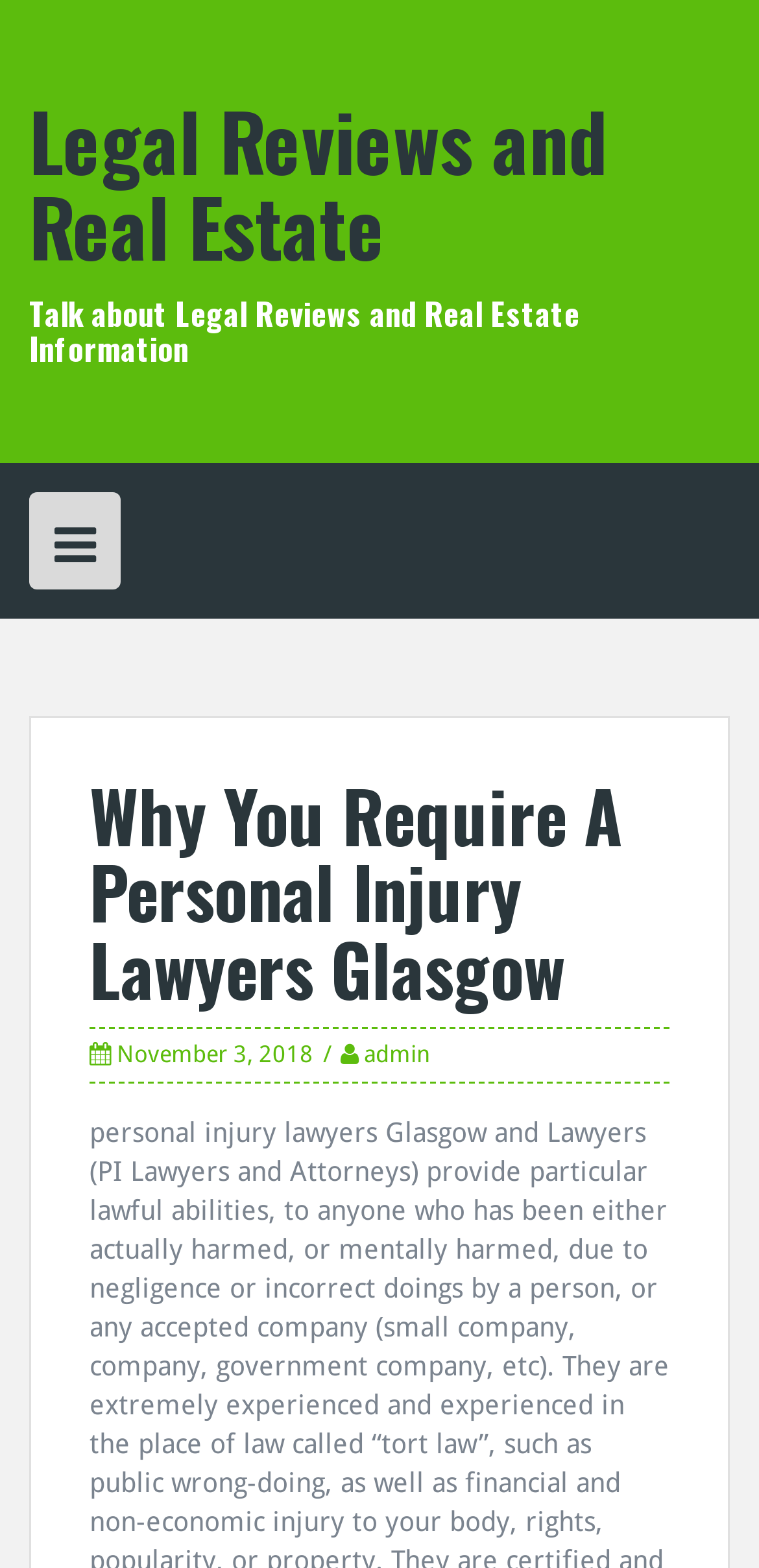What is the category of the latest article?
Give a one-word or short phrase answer based on the image.

Personal Injury Lawyers